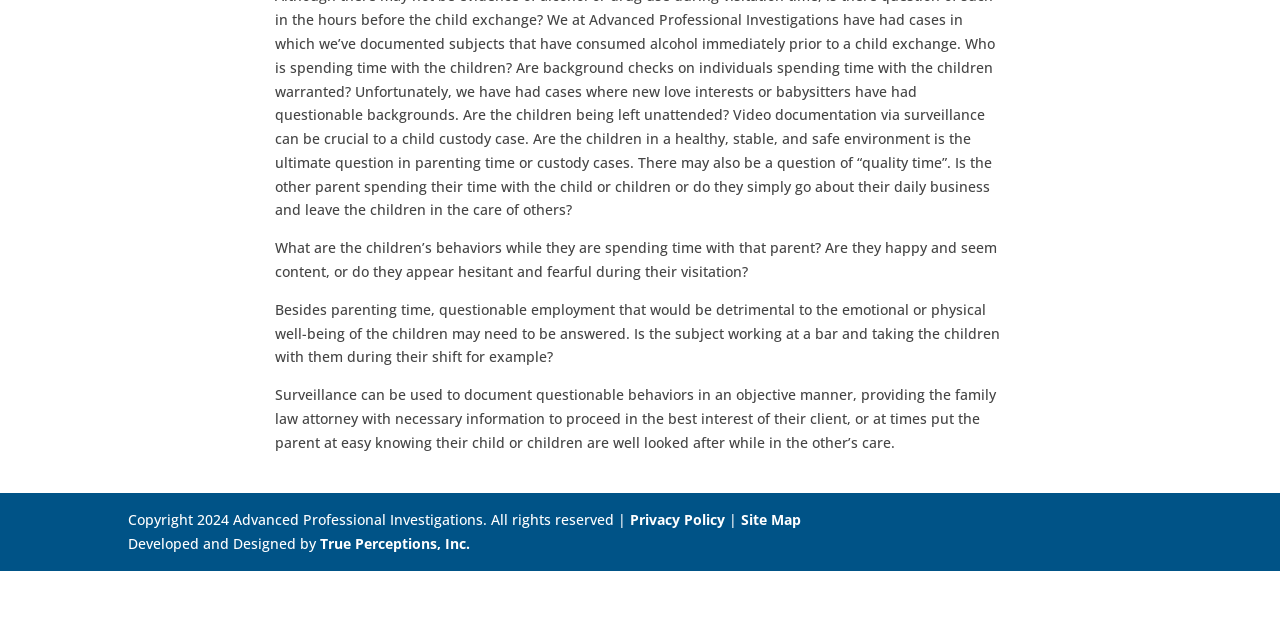Highlight the bounding box of the UI element that corresponds to this description: "True Perceptions, Inc.".

[0.25, 0.834, 0.367, 0.864]